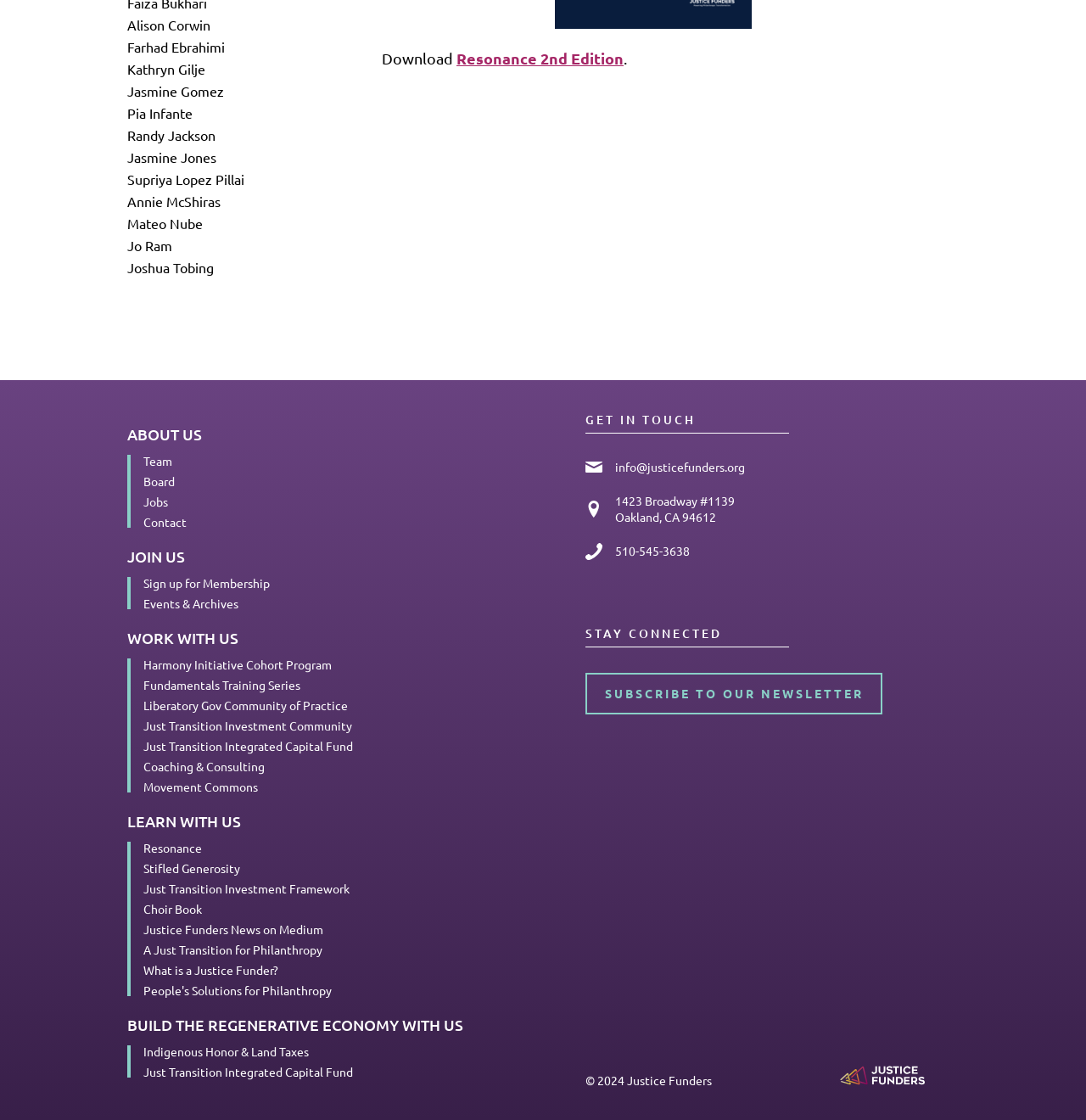What is the purpose of the 'WORK WITH US' section?
Using the image as a reference, give an elaborate response to the question.

The 'WORK WITH US' section contains links to various programs and initiatives, such as the Harmony Initiative Cohort Program and the Fundamentals Training Series, which suggests that this section is intended to provide job opportunities or ways to collaborate with the organization.